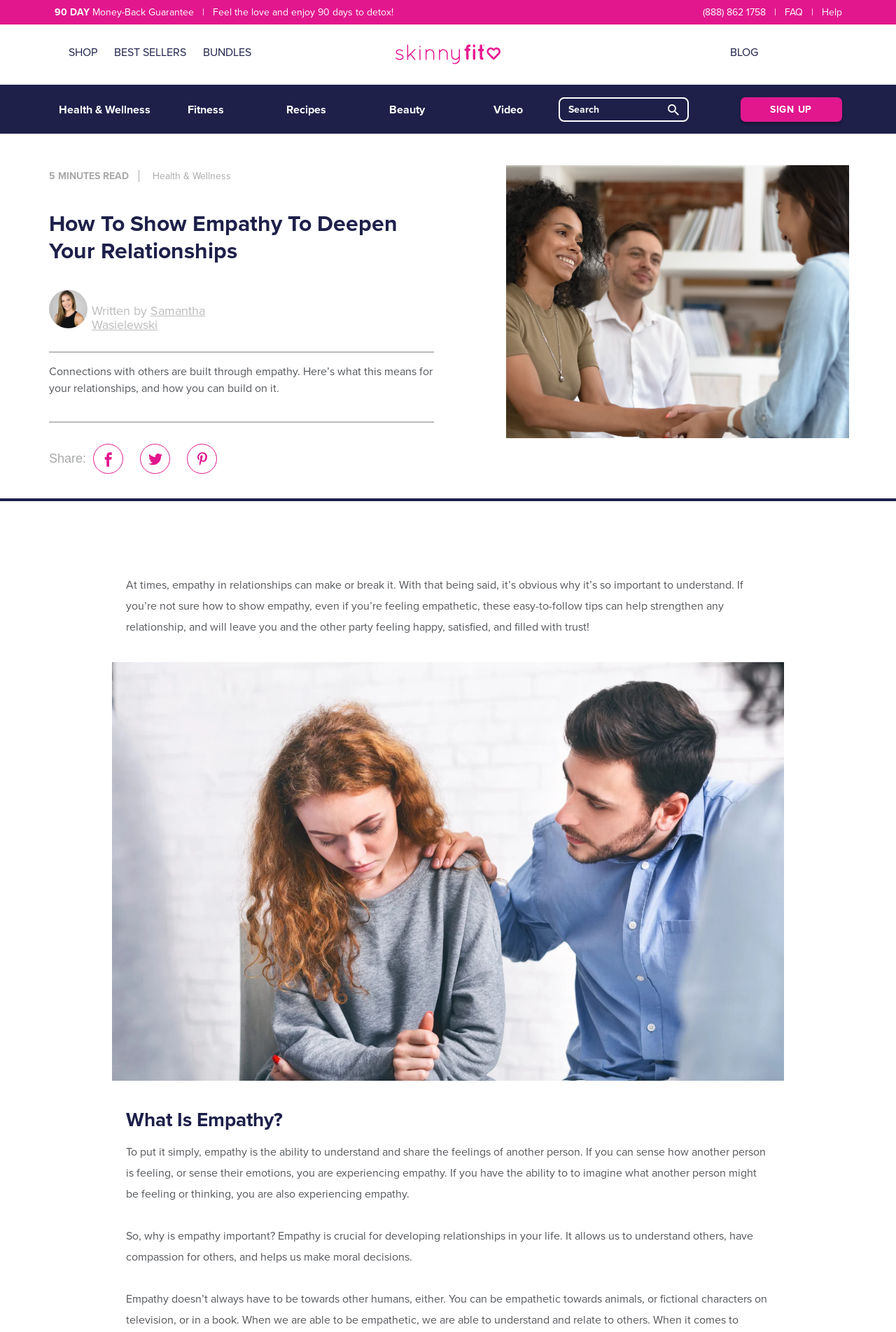What is the topic of the article?
Refer to the screenshot and respond with a concise word or phrase.

Empathy in relationships